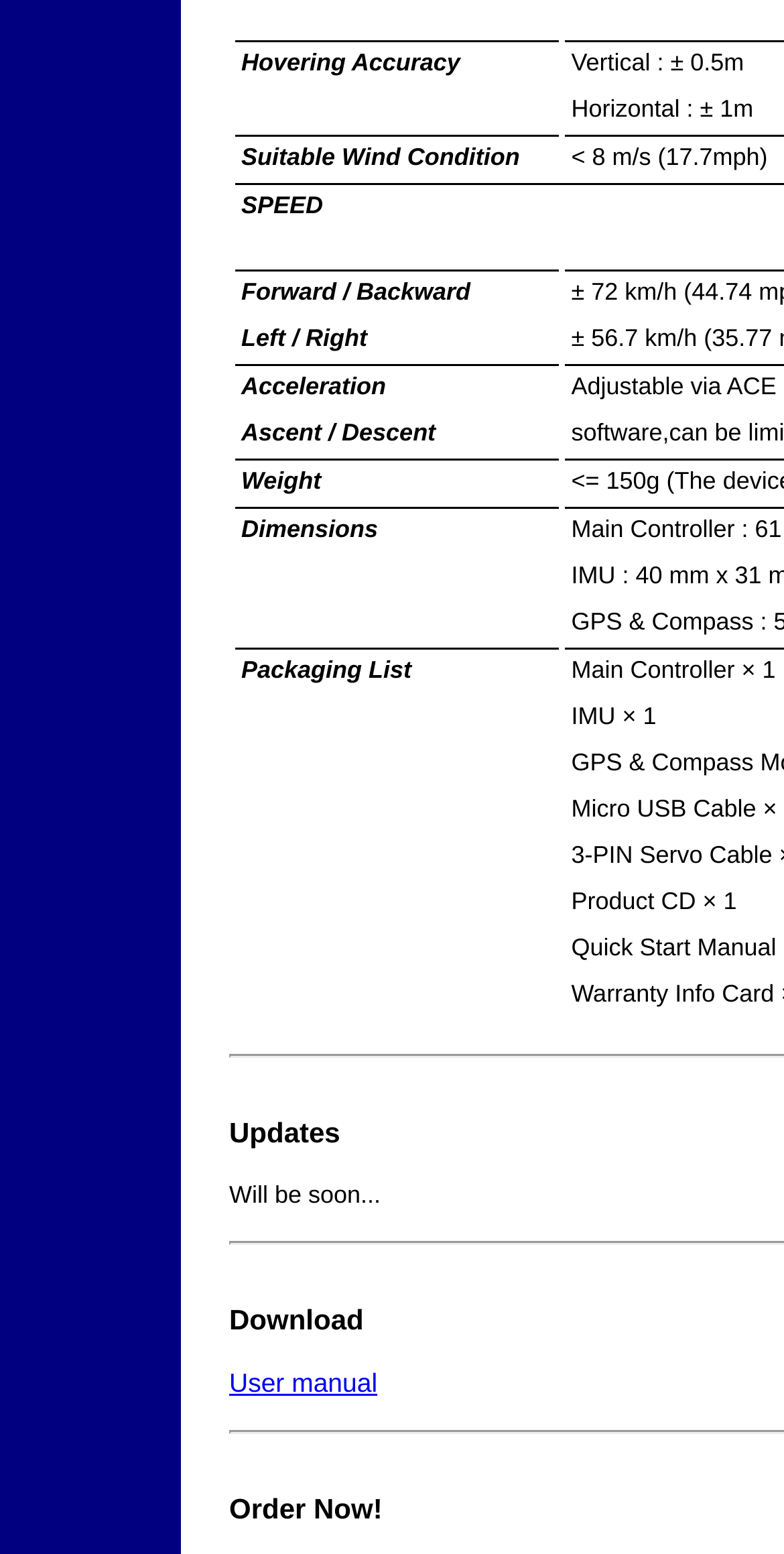From the webpage screenshot, predict the bounding box of the UI element that matches this description: "User manual".

[0.292, 0.88, 0.481, 0.899]